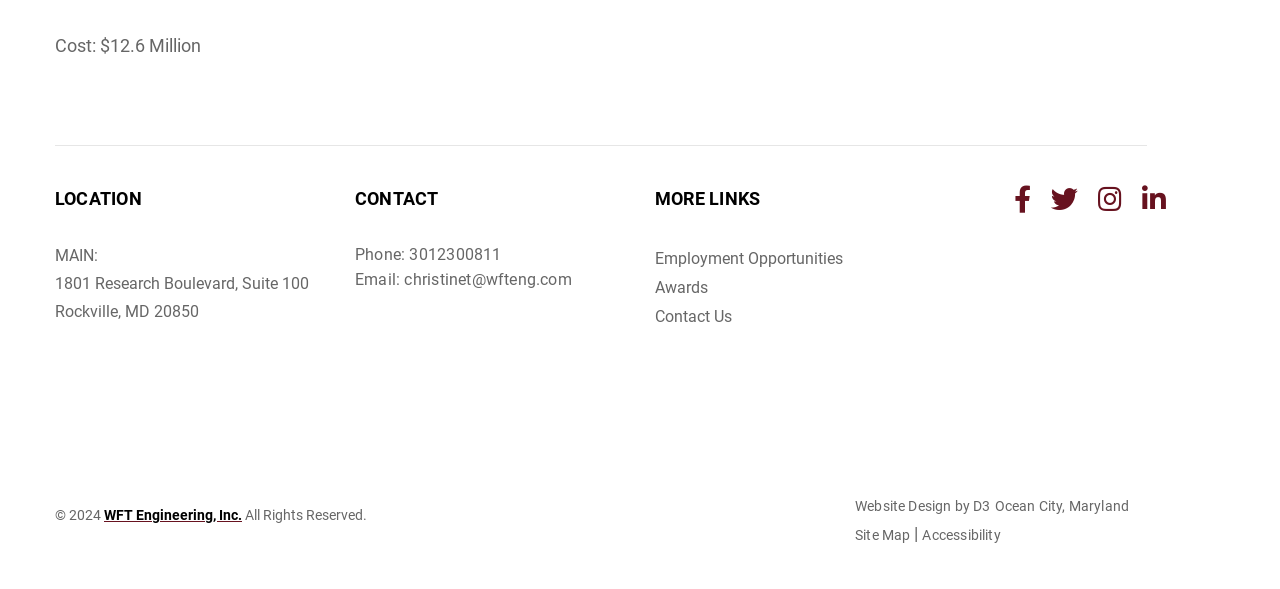Please specify the bounding box coordinates of the clickable region to carry out the following instruction: "View contact information". The coordinates should be four float numbers between 0 and 1, in the format [left, top, right, bottom].

[0.277, 0.41, 0.488, 0.453]